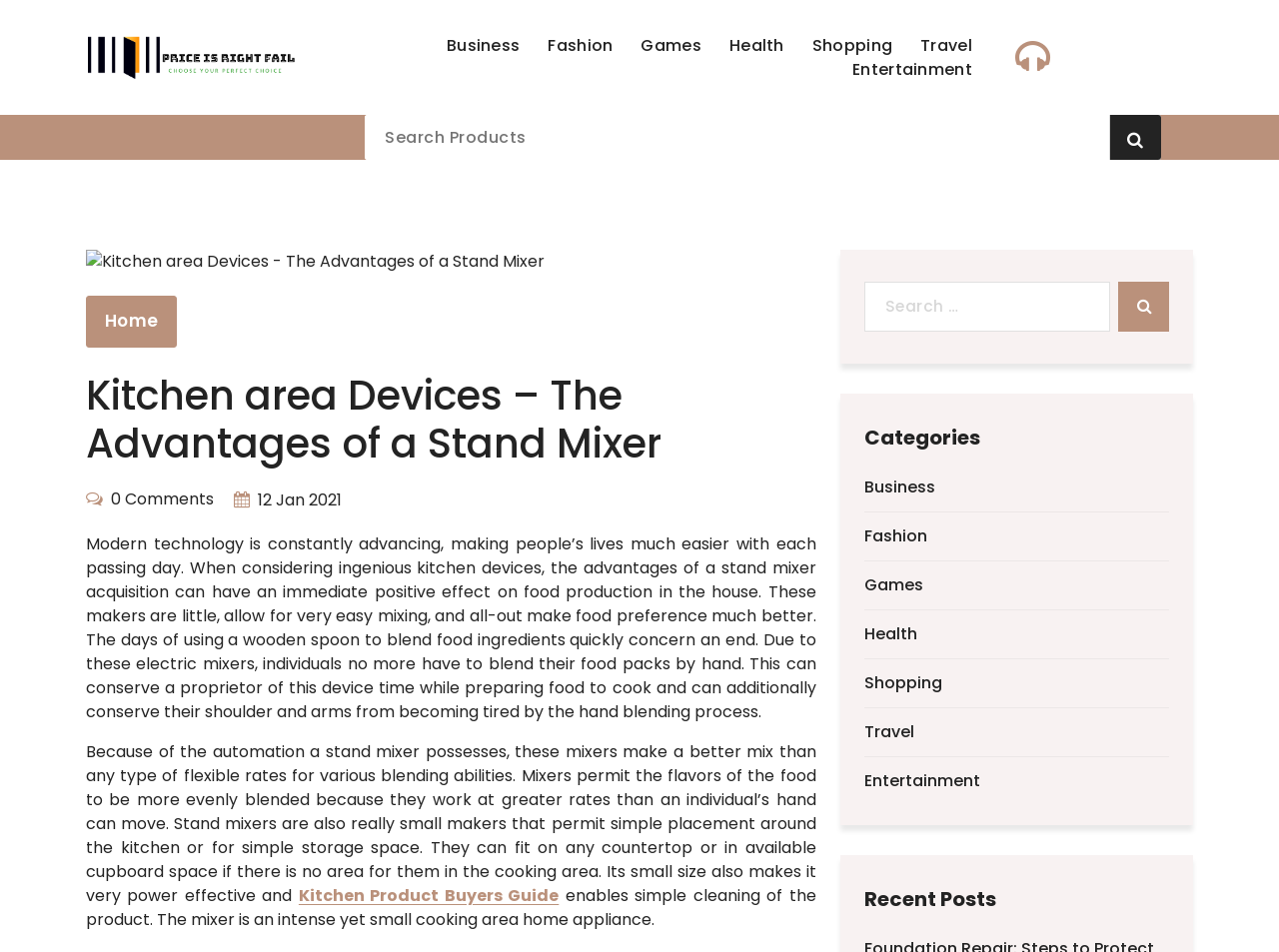Please reply to the following question with a single word or a short phrase:
What is the size of a stand mixer?

Small